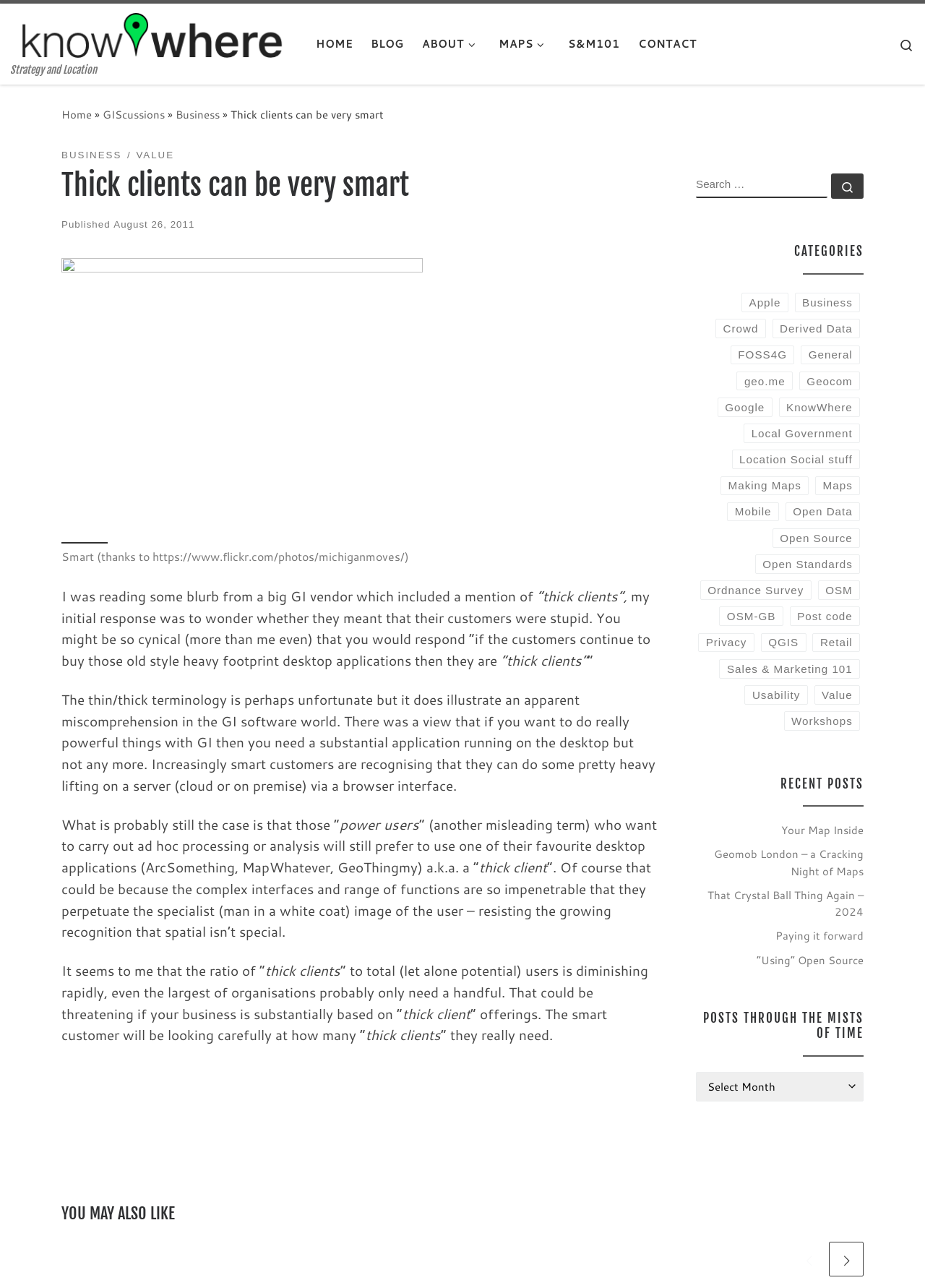What is the author's opinion about 'thick clients'?
Based on the image, answer the question with as much detail as possible.

The author's opinion about 'thick clients' is that they are not necessary as the ratio of 'thick clients' to total users is diminishing rapidly, and smart customers are recognizing that they can do heavy lifting on a server via a browser interface.